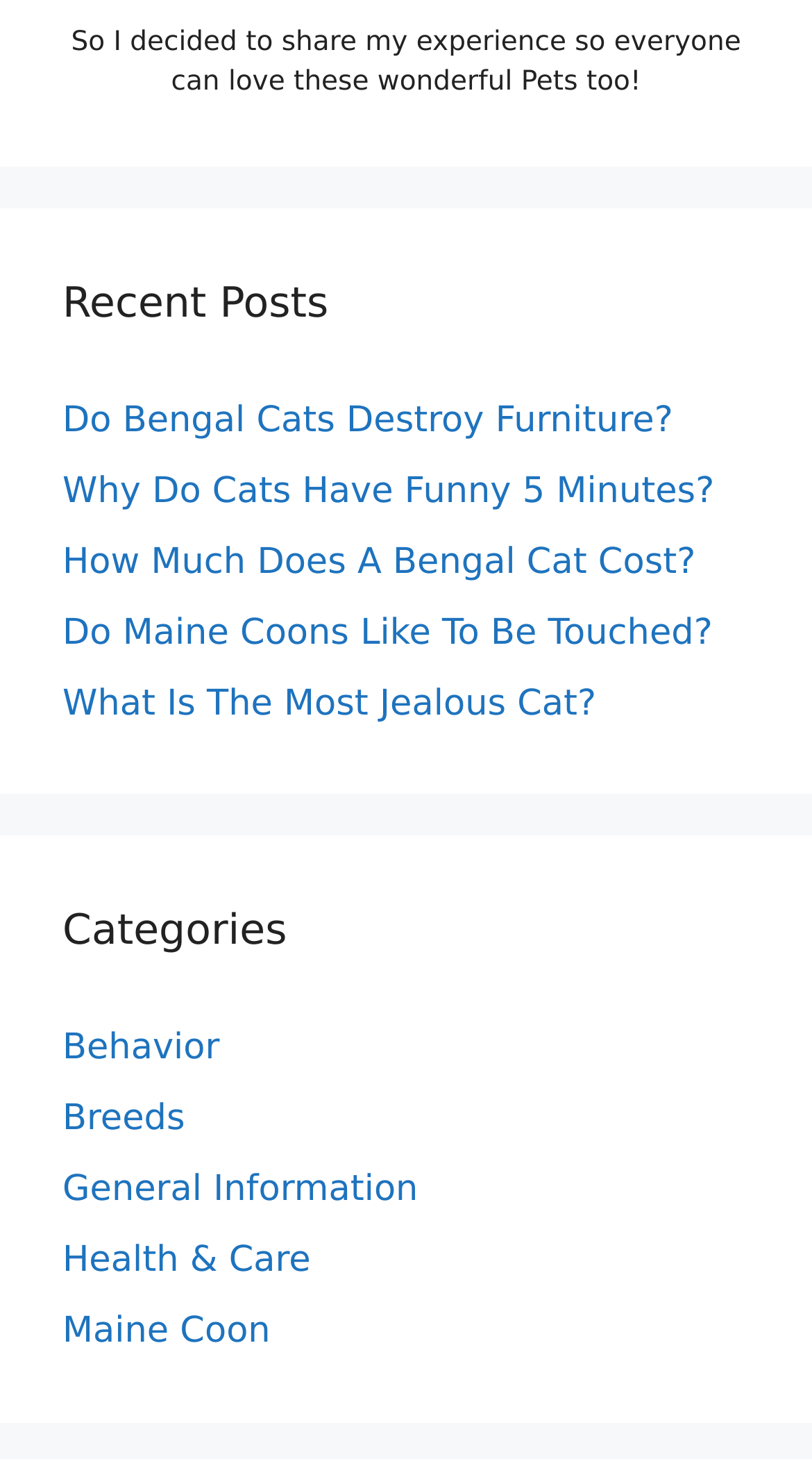Please identify the bounding box coordinates of the clickable area that will fulfill the following instruction: "explore categories". The coordinates should be in the format of four float numbers between 0 and 1, i.e., [left, top, right, bottom].

[0.077, 0.615, 0.923, 0.658]